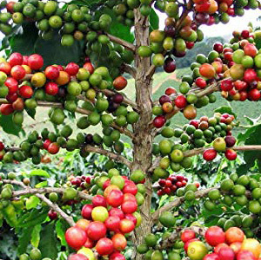What type of coffee plant is shown in the image?
Please use the visual content to give a single word or phrase answer.

Arabica